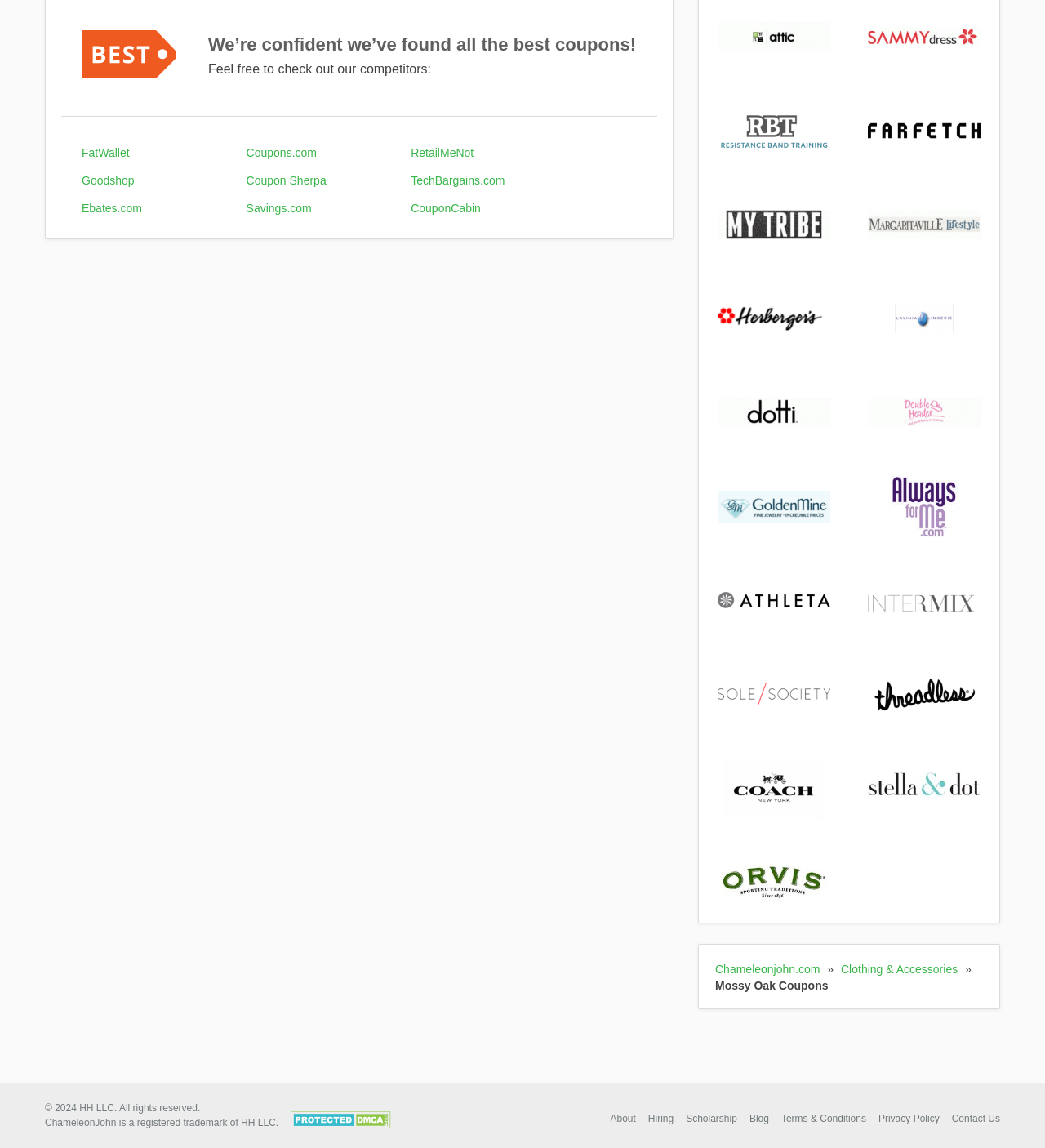Please find the bounding box coordinates (top-left x, top-left y, bottom-right x, bottom-right y) in the screenshot for the UI element described as follows: About

[0.584, 0.97, 0.608, 0.98]